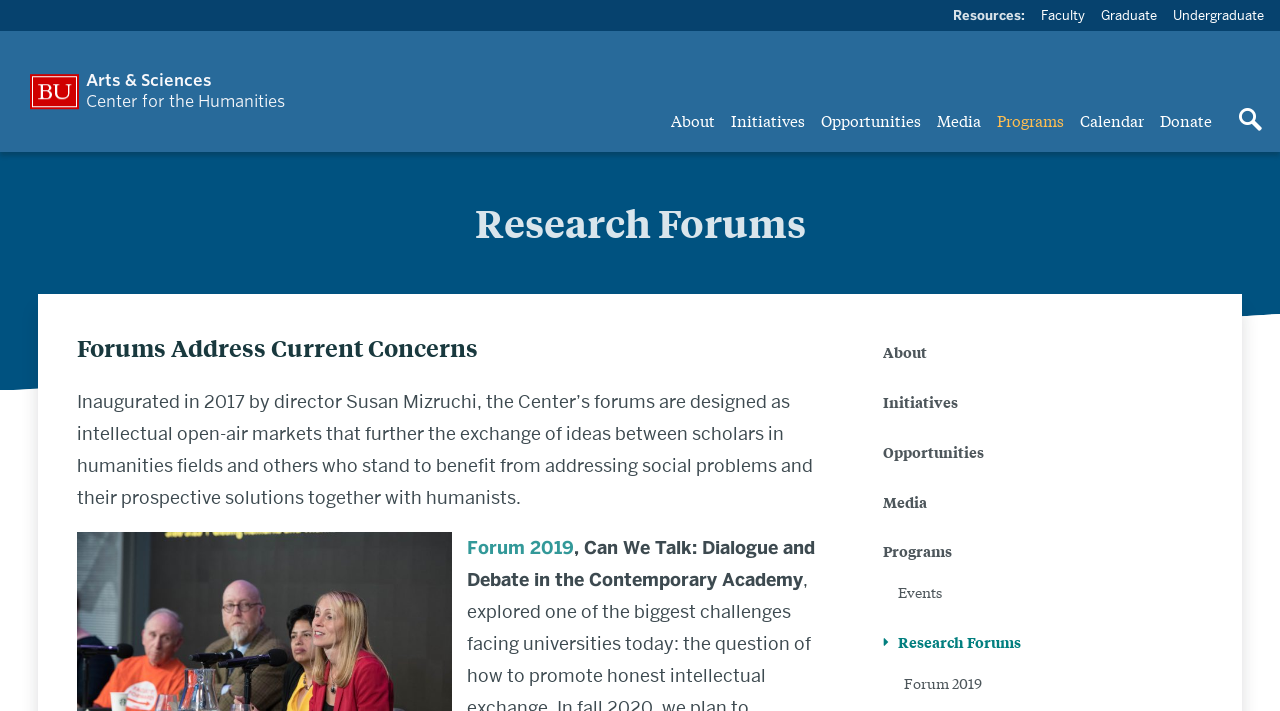What is the name of the center?
Based on the image, answer the question with a single word or brief phrase.

Center for the Humanities